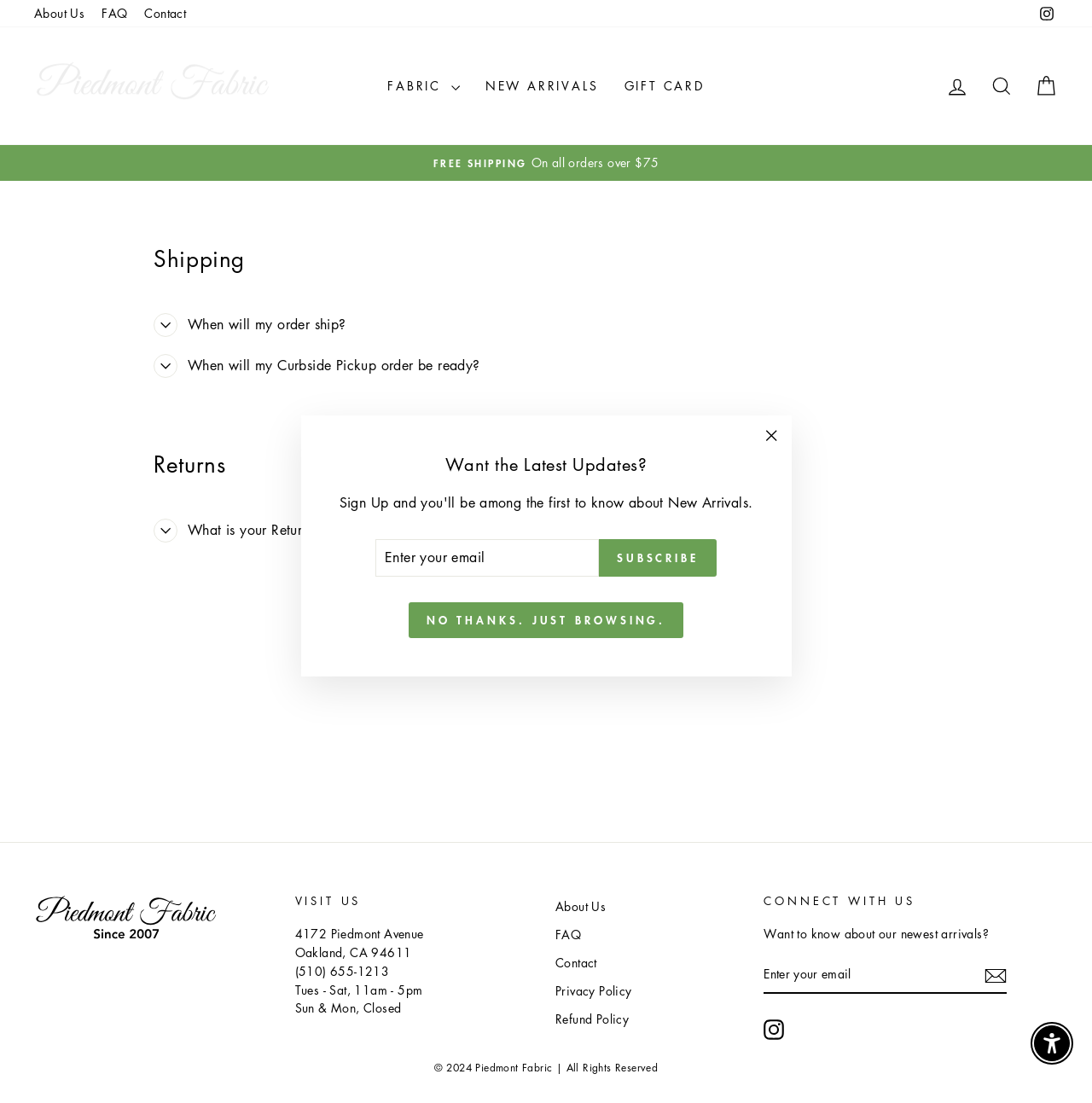Locate the bounding box coordinates for the element described below: "When will my order ship?". The coordinates must be four float values between 0 and 1, formatted as [left, top, right, bottom].

[0.141, 0.276, 0.317, 0.313]